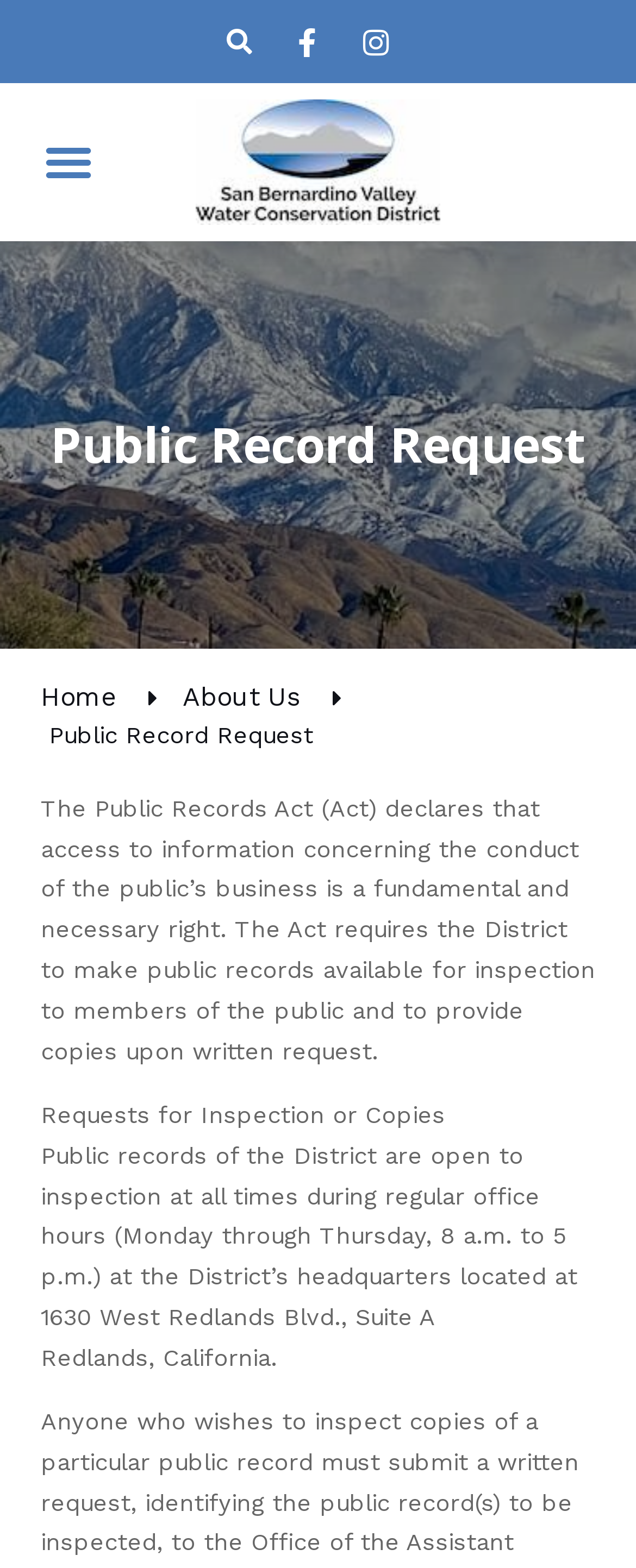What is the logo of the website?
Use the image to give a comprehensive and detailed response to the question.

The logo of the website is an image with the text 'sbvwcd logo', which is located at the top left corner of the webpage.